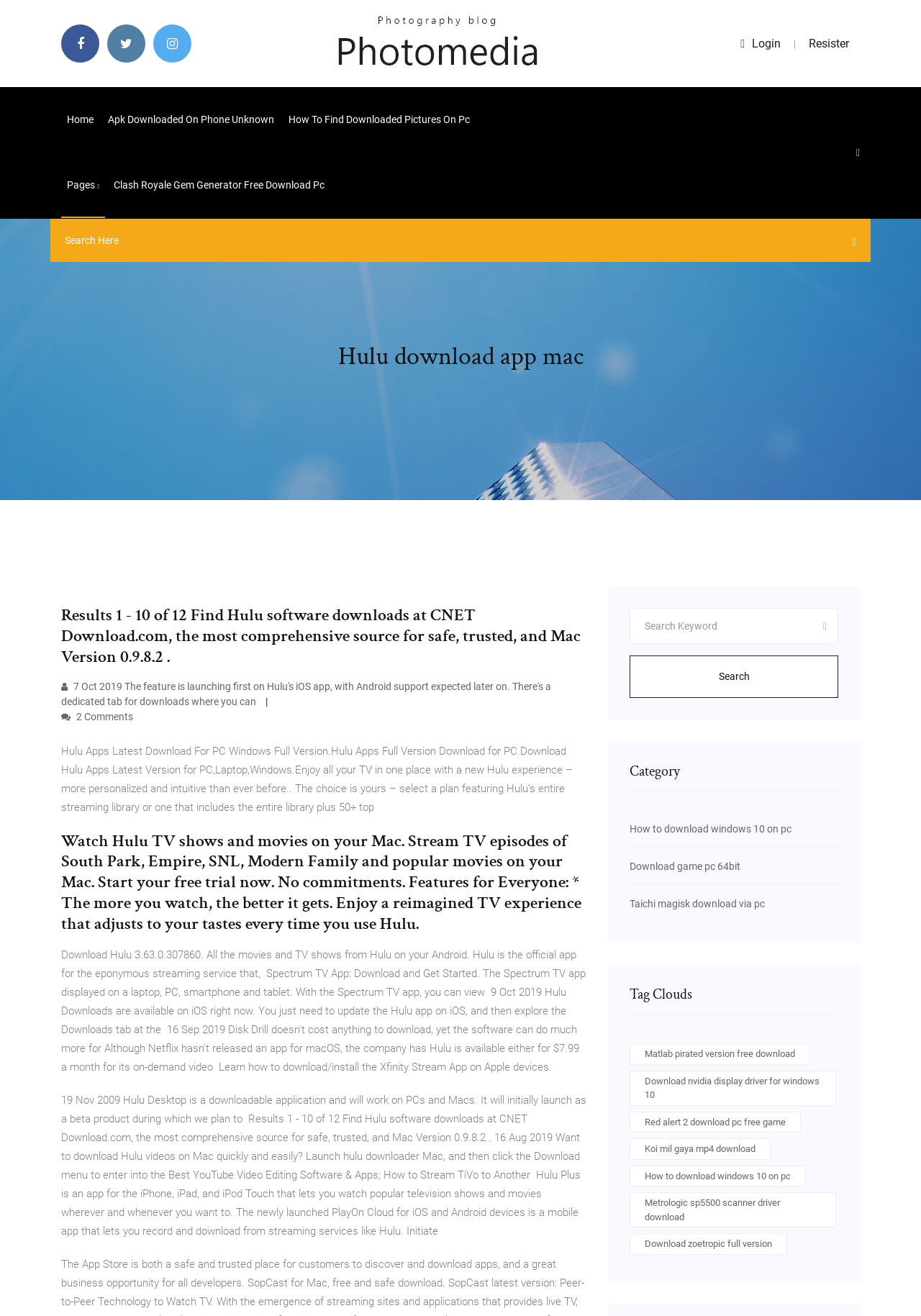Please find the bounding box coordinates in the format (top-left x, top-left y, bottom-right x, bottom-right y) for the given element description. Ensure the coordinates are floating point numbers between 0 and 1. Description: alt="hilibvbdc.netlify.app"

[0.363, 0.027, 0.587, 0.038]